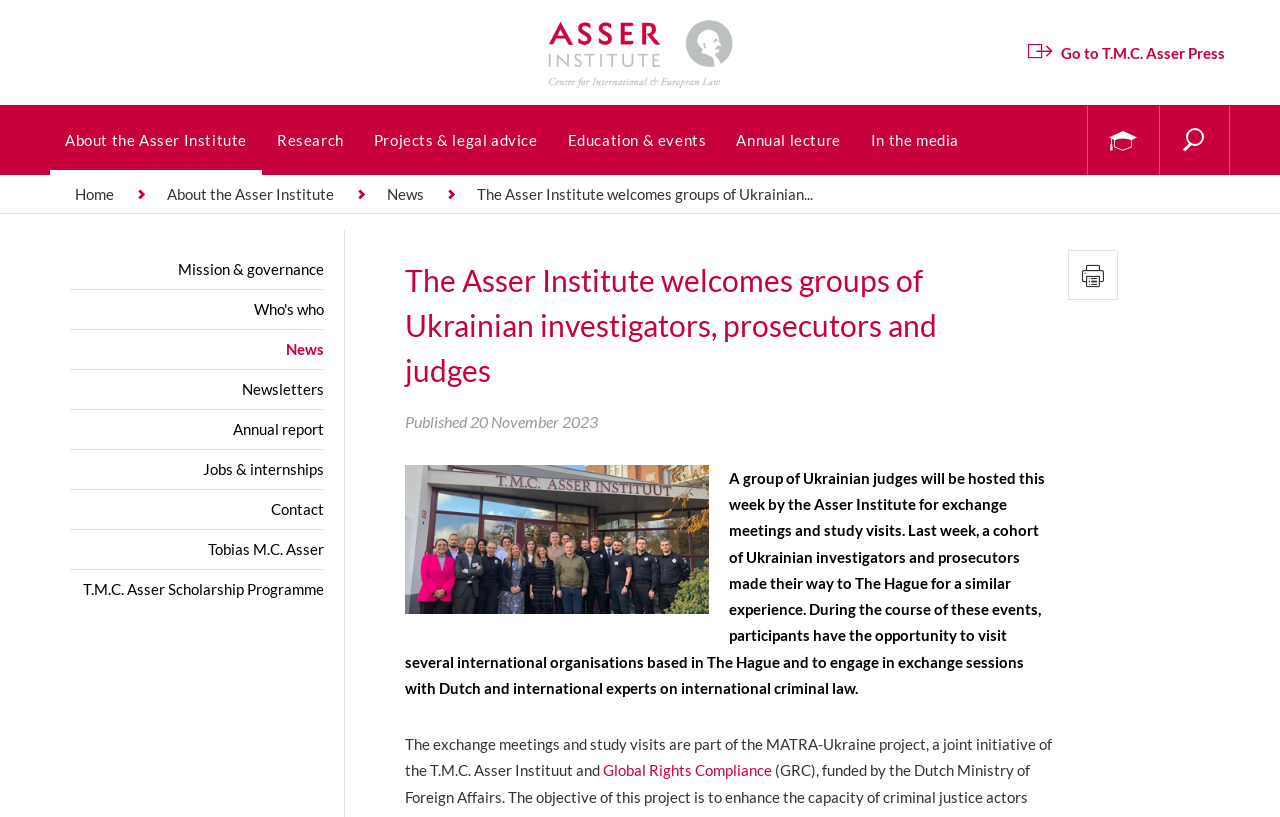Find the bounding box coordinates for the area you need to click to carry out the instruction: "Learn about the MATRA-Ukraine project". The coordinates should be four float numbers between 0 and 1, indicated as [left, top, right, bottom].

[0.316, 0.9, 0.822, 0.954]